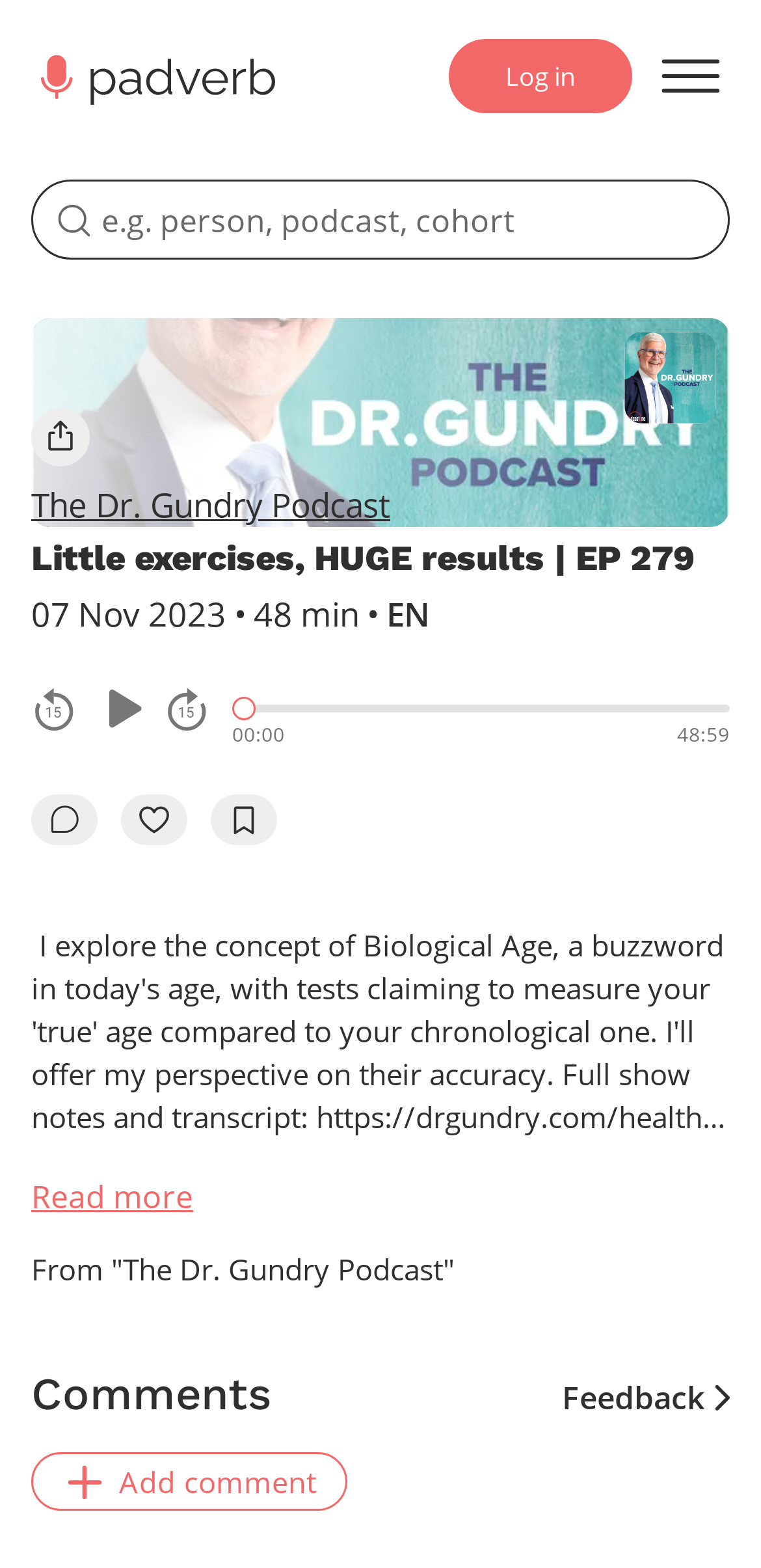Can you find the bounding box coordinates for the element that needs to be clicked to execute this instruction: "Play or pause"? The coordinates should be given as four float numbers between 0 and 1, i.e., [left, top, right, bottom].

[0.128, 0.437, 0.19, 0.467]